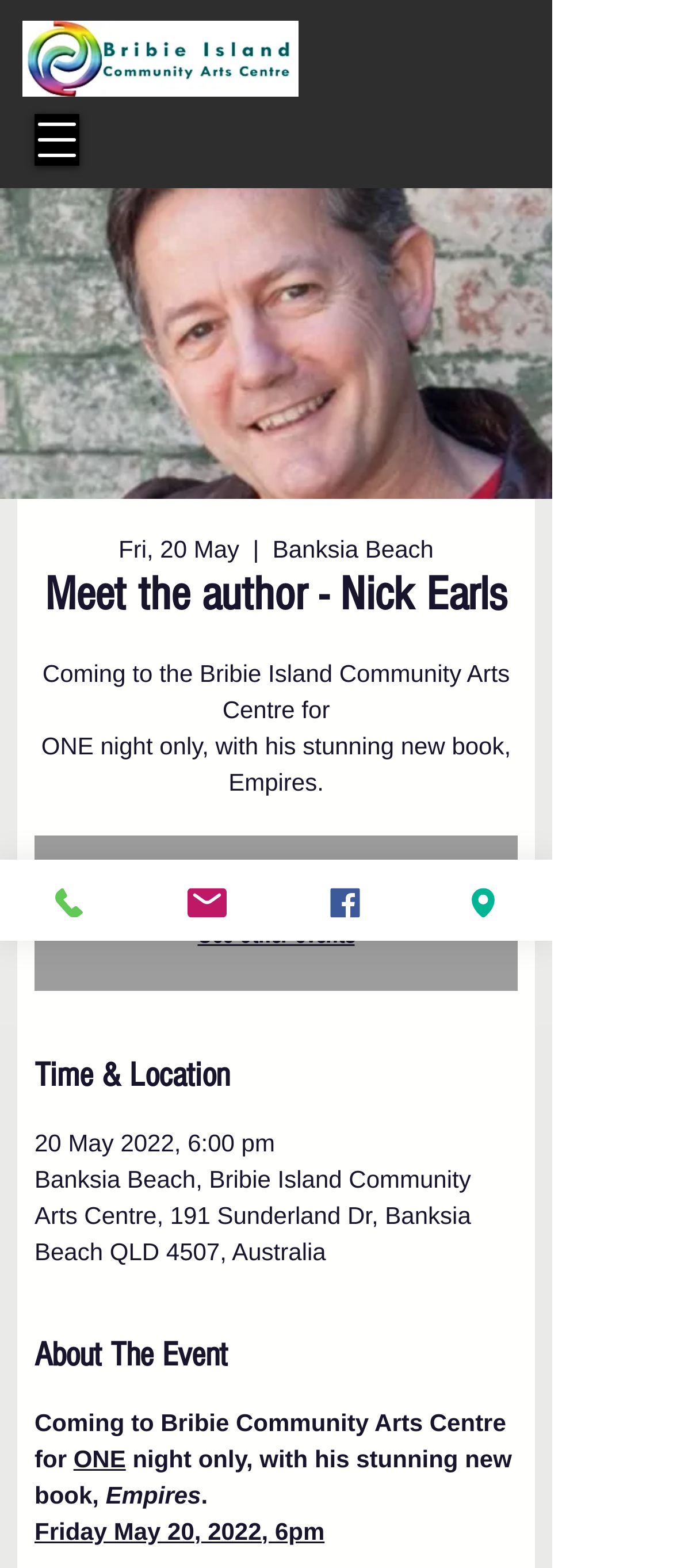Where is the event located?
Look at the screenshot and respond with one word or a short phrase.

Bribie Island Community Arts Centre